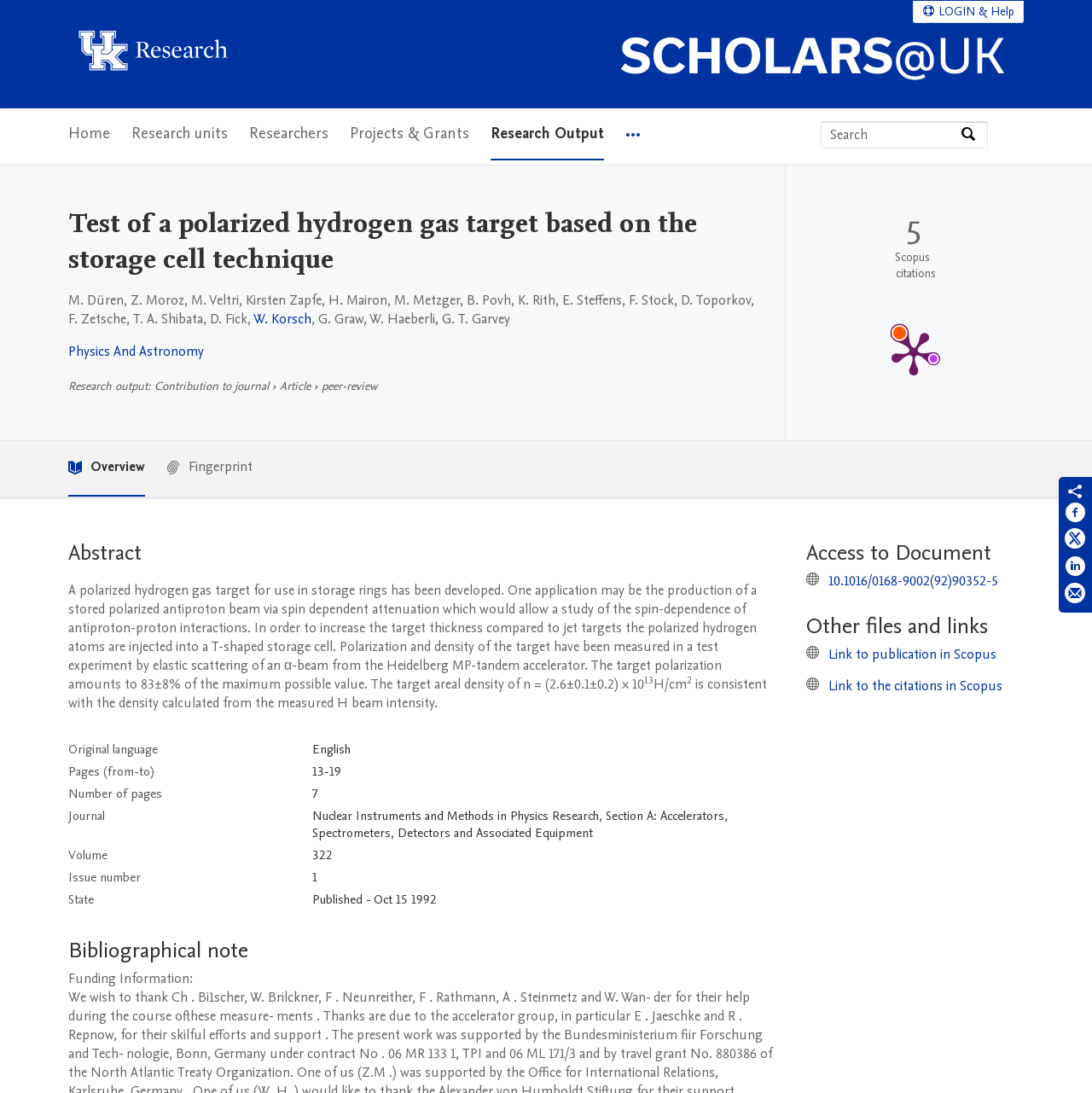Please provide a one-word or short phrase answer to the question:
What is the original language of the article?

English